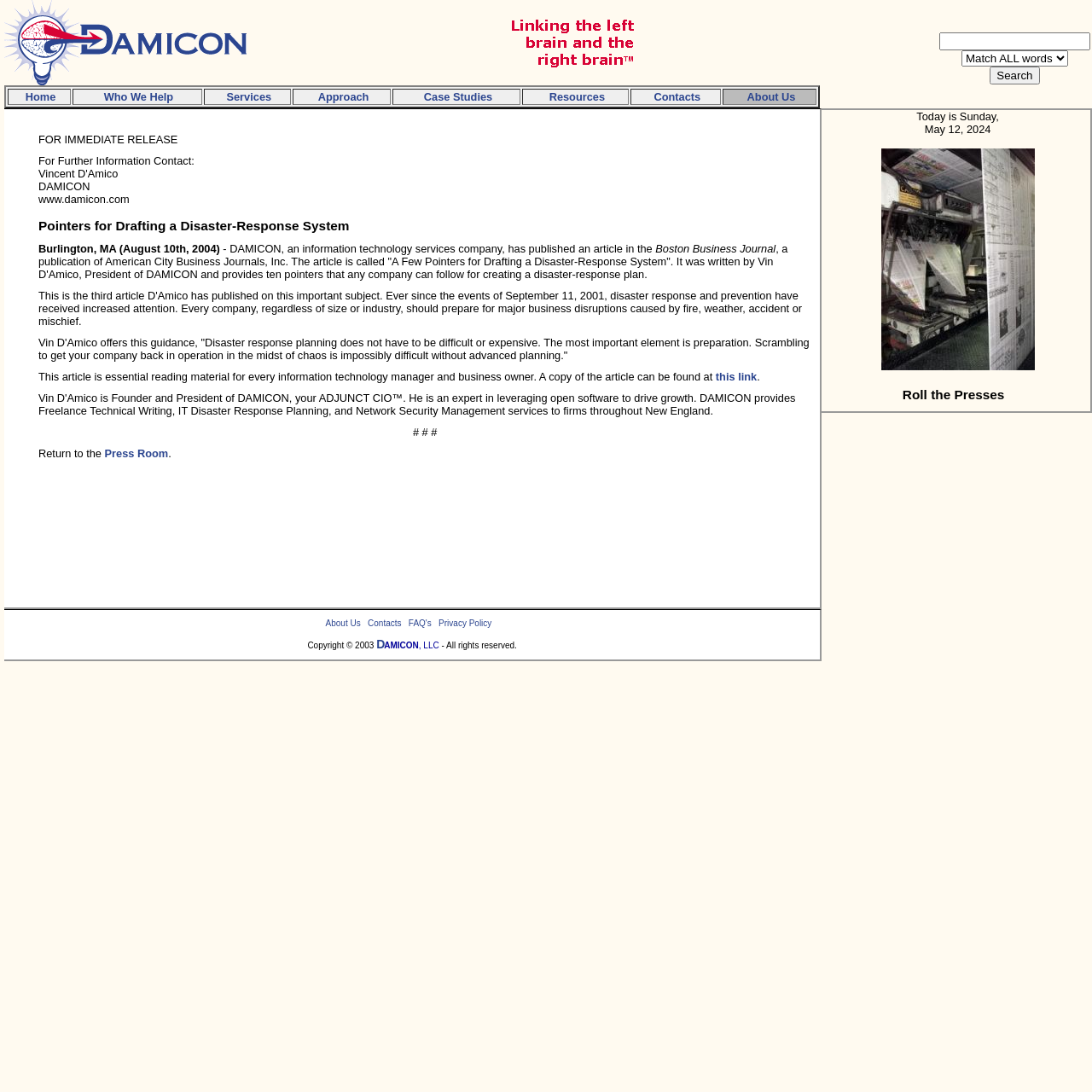Please specify the bounding box coordinates in the format (top-left x, top-left y, bottom-right x, bottom-right y), with values ranging from 0 to 1. Identify the bounding box for the UI component described as follows: Approach

[0.291, 0.083, 0.338, 0.095]